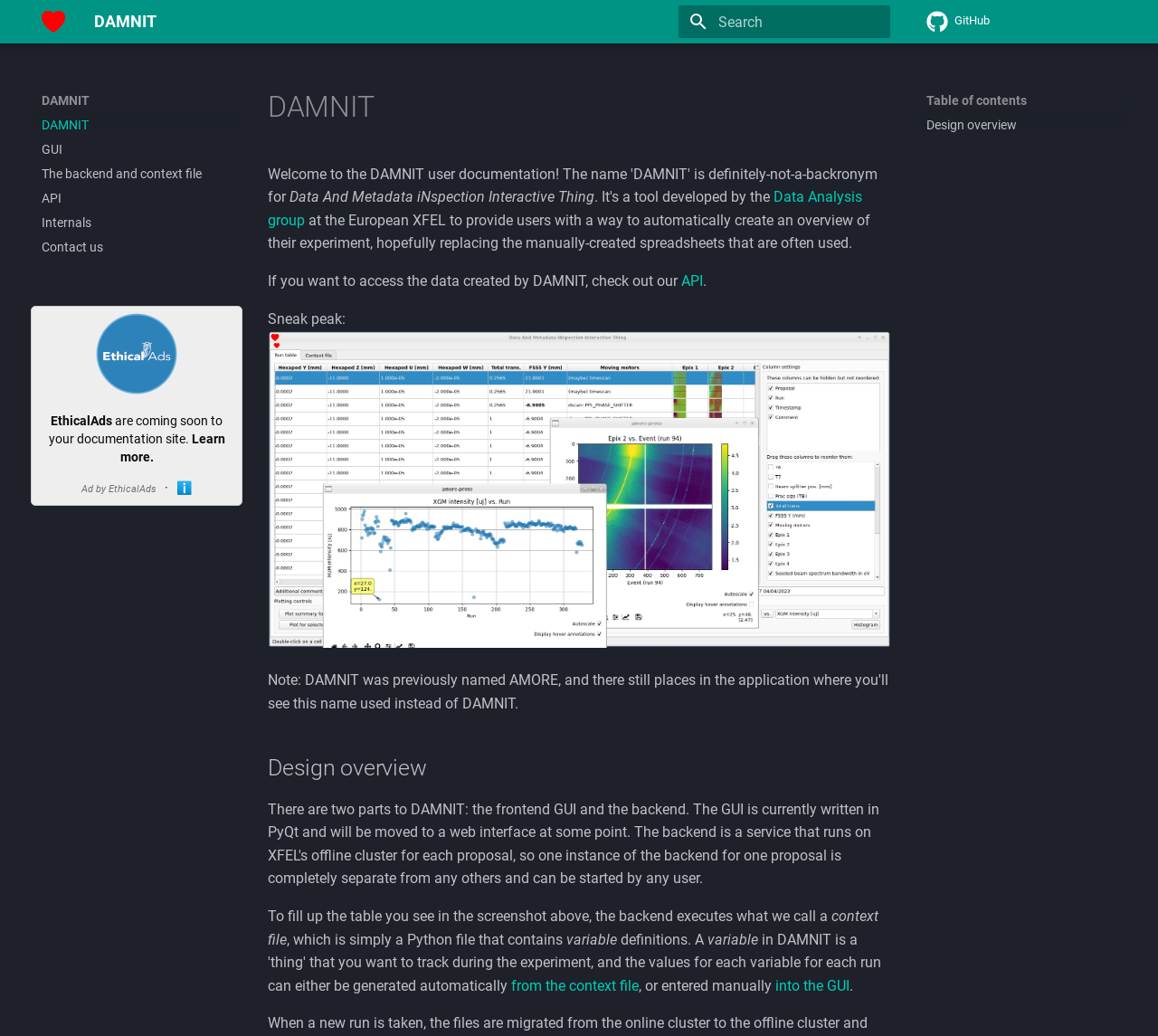Identify the bounding box coordinates of the area you need to click to perform the following instruction: "Learn more about EthicalAds".

[0.042, 0.399, 0.194, 0.448]